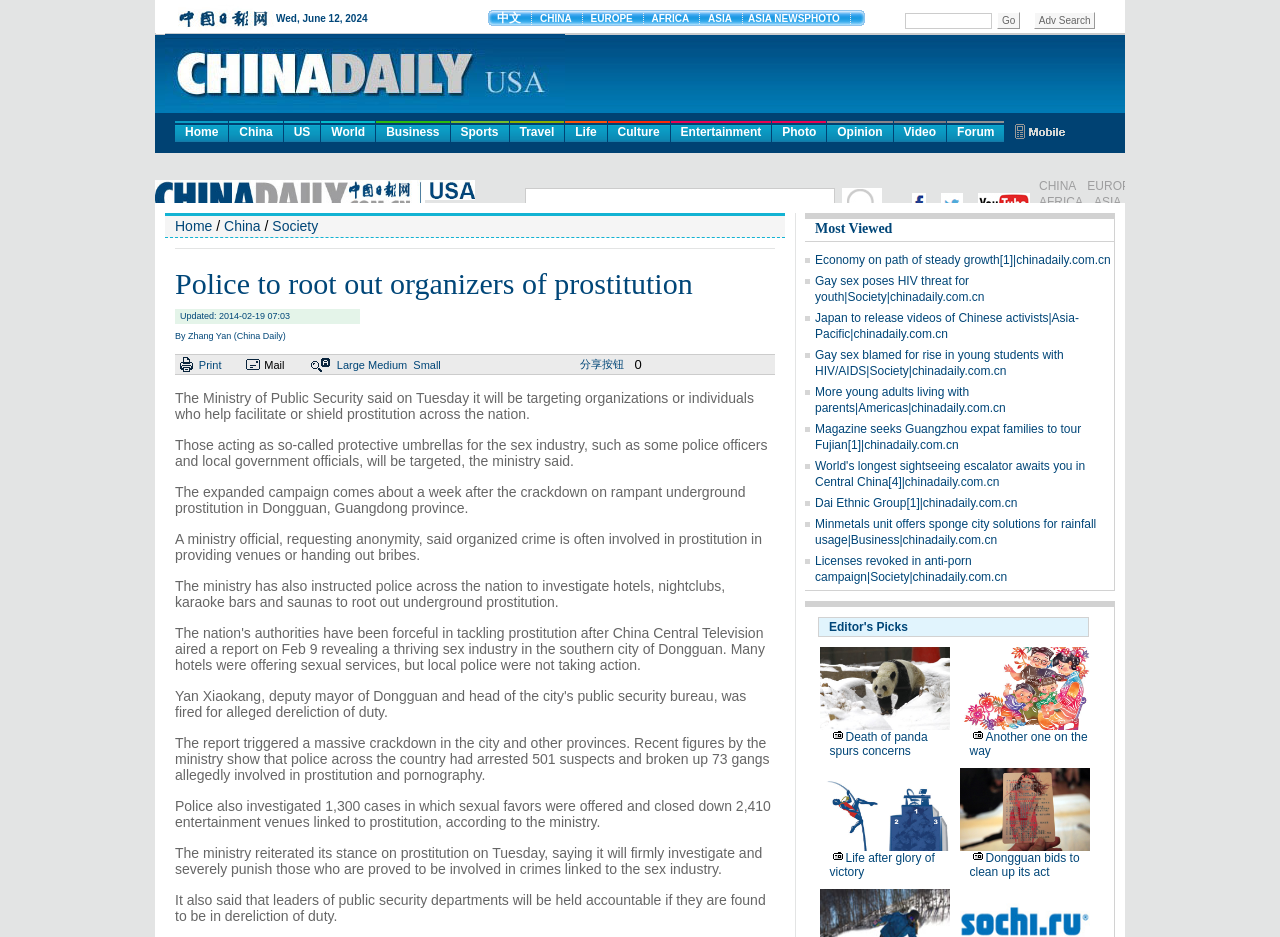Extract the bounding box of the UI element described as: "Dai Ethnic Group[1]|chinadaily.com.cn".

[0.637, 0.529, 0.795, 0.544]